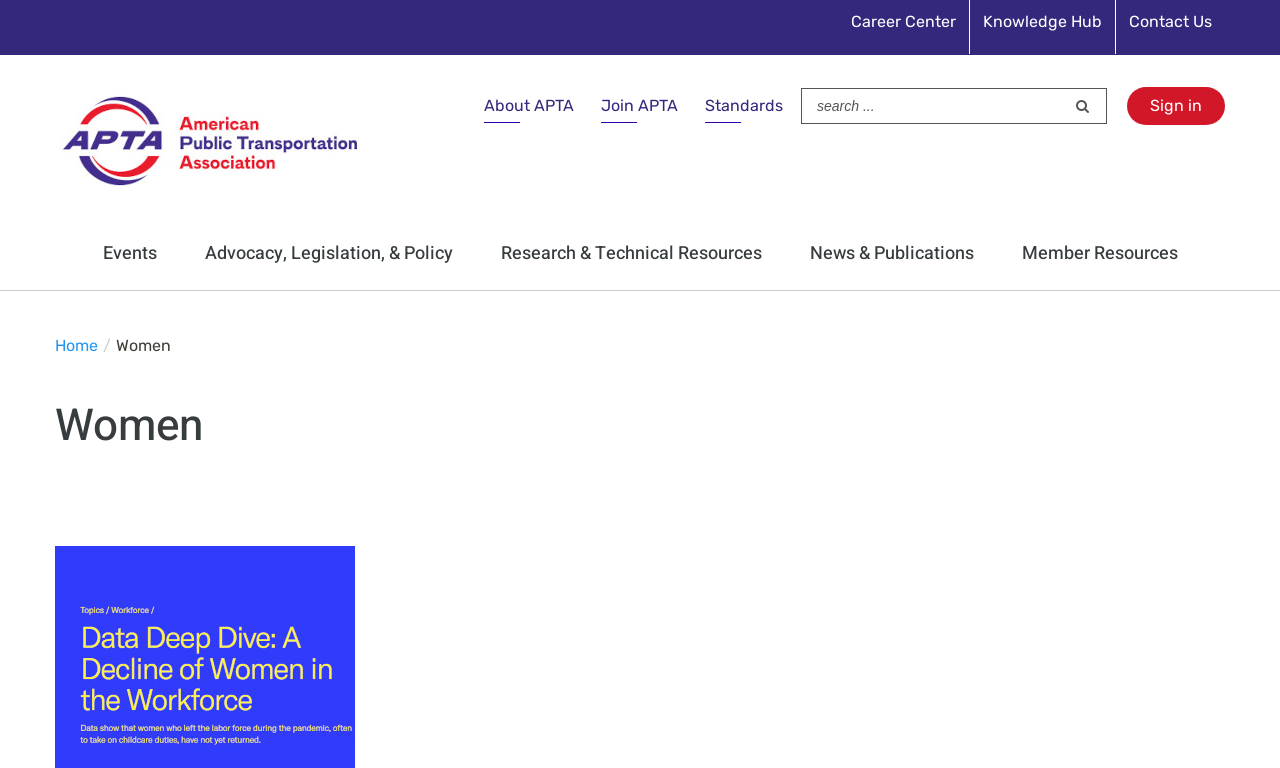Please determine the bounding box coordinates for the element that should be clicked to follow these instructions: "Sign in".

[0.88, 0.113, 0.957, 0.162]